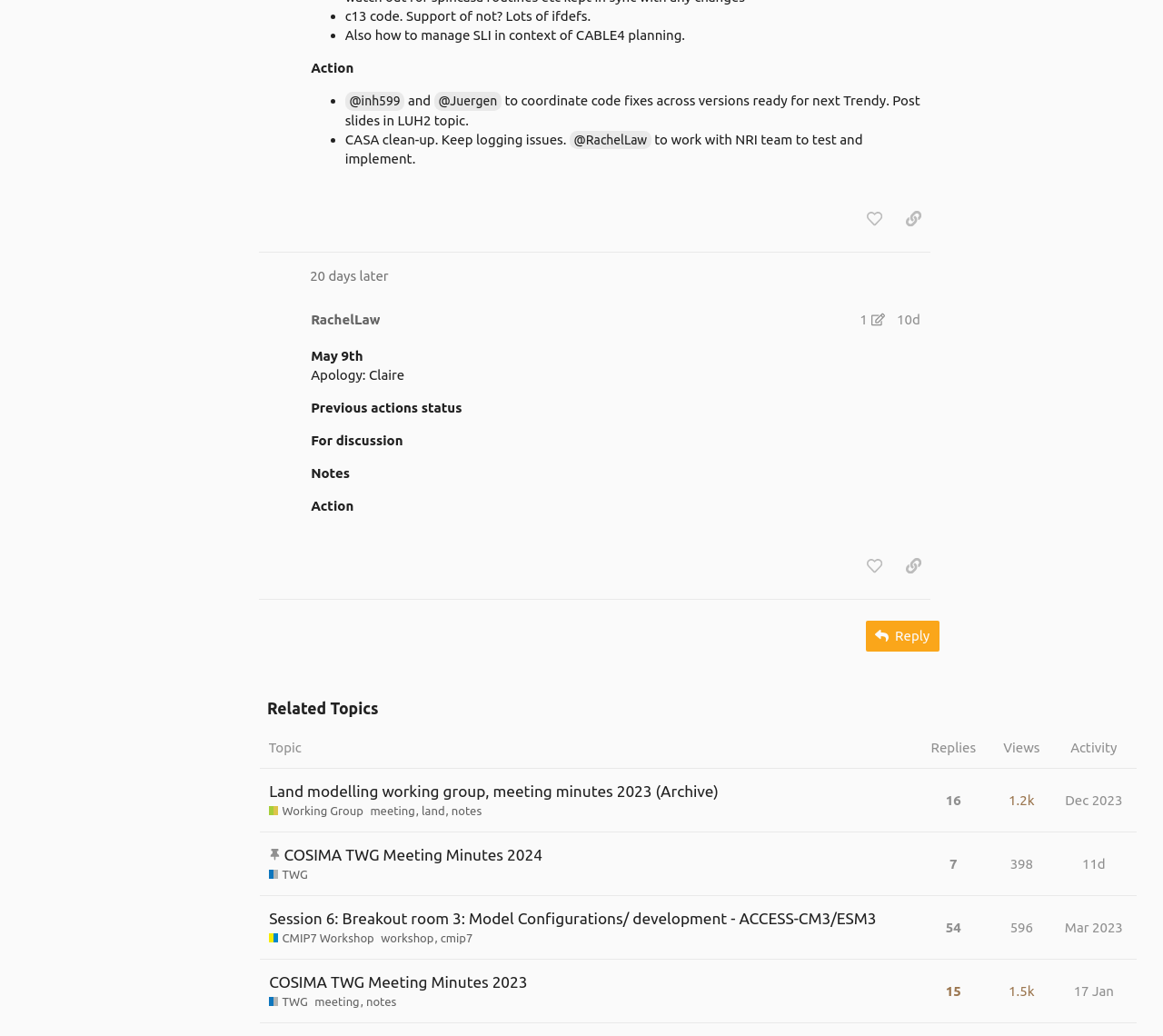Could you highlight the region that needs to be clicked to execute the instruction: "Click the 'Reply' button"?

[0.744, 0.599, 0.808, 0.629]